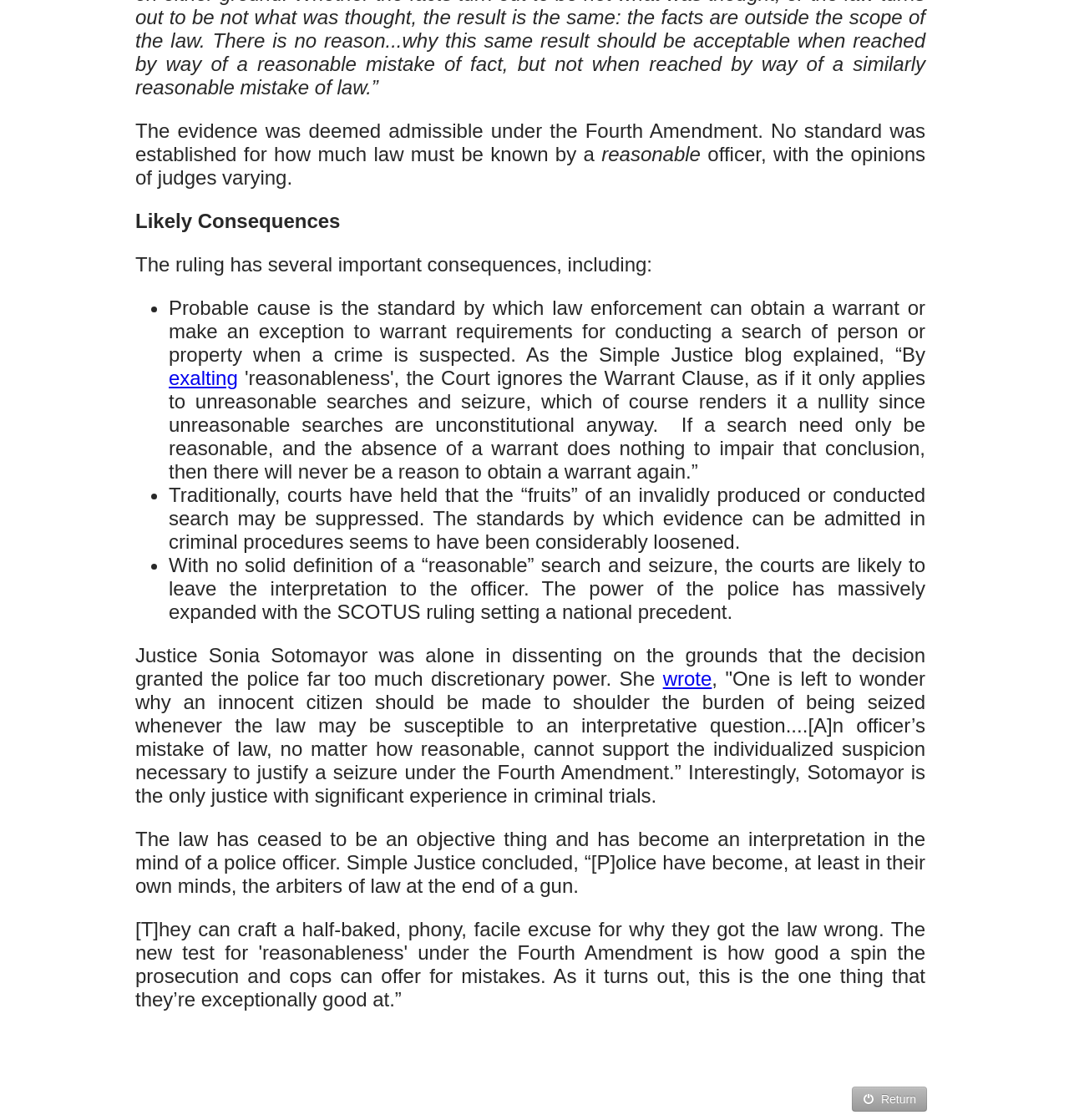What is the consequence of the ruling on the power of the police?
Please use the visual content to give a single word or phrase answer.

Massively expanded